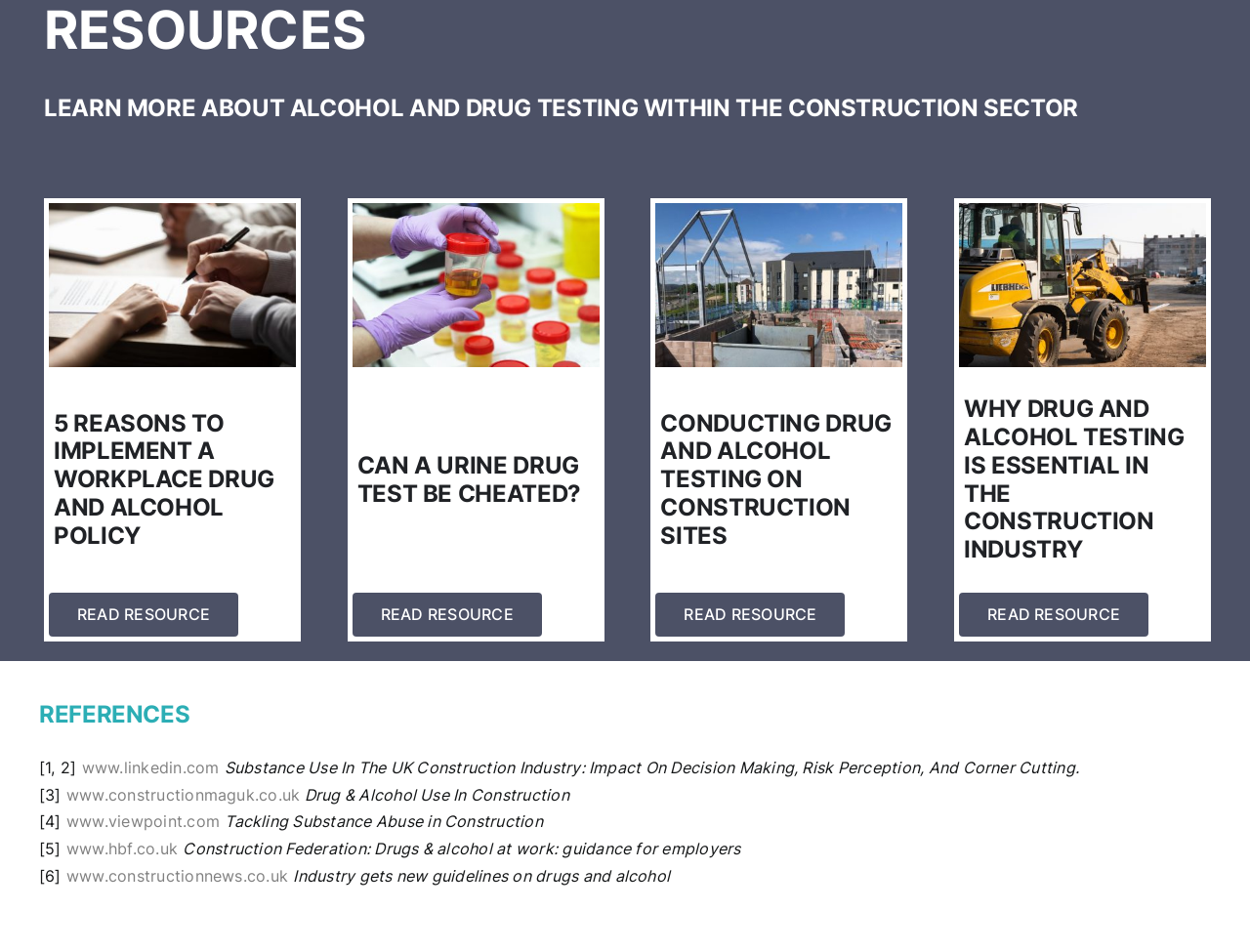What is the industry focused on in this webpage?
Using the details shown in the screenshot, provide a comprehensive answer to the question.

The webpage has multiple headings and links related to the construction industry, such as 'CONDUCTING DRUG AND ALCOHOL TESTING ON CONSTRUCTION SITES' and 'Substance Use In The UK Construction Industry', which suggests that the industry focused on in this webpage is construction.